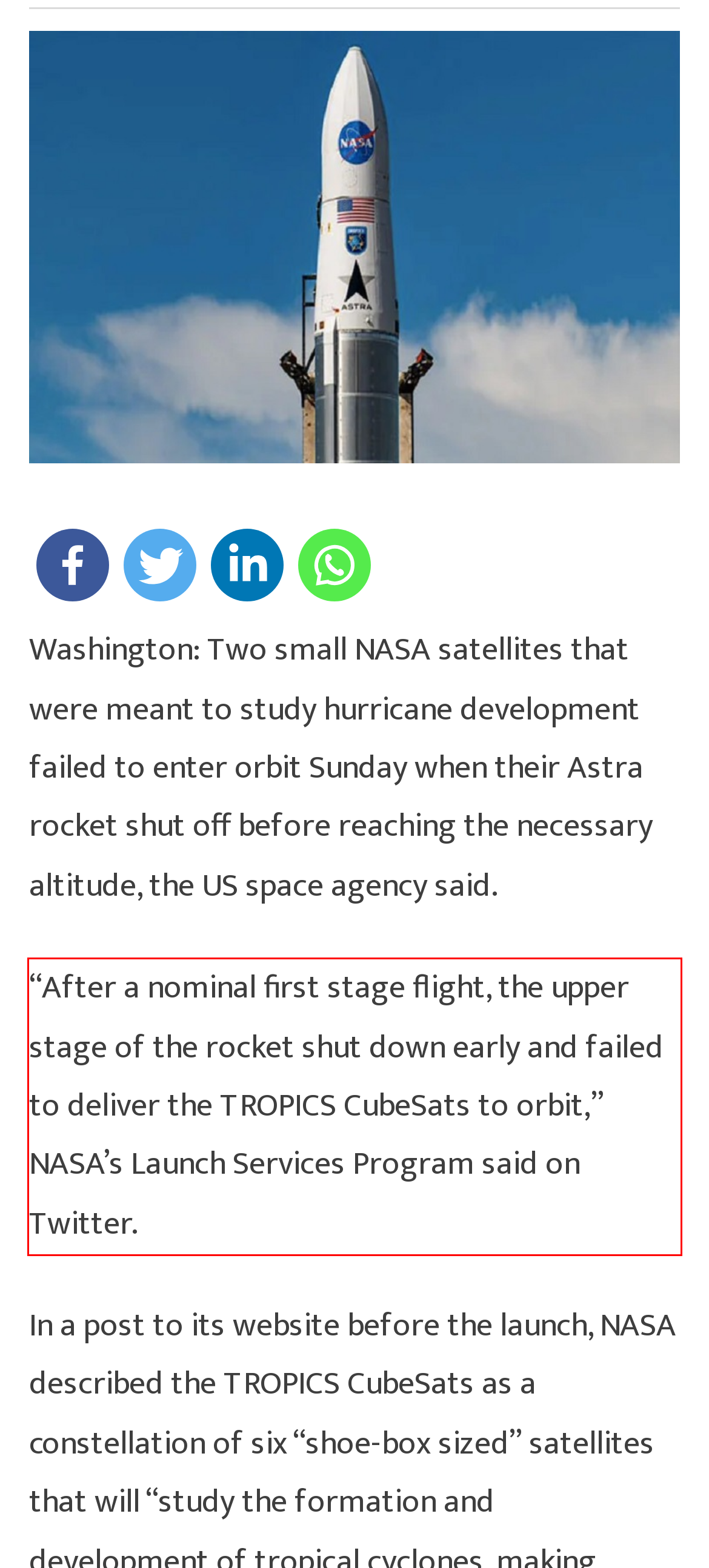Identify and extract the text within the red rectangle in the screenshot of the webpage.

“After a nominal first stage flight, the upper stage of the rocket shut down early and failed to deliver the TROPICS CubeSats to orbit,” NASA’s Launch Services Program said on Twitter.